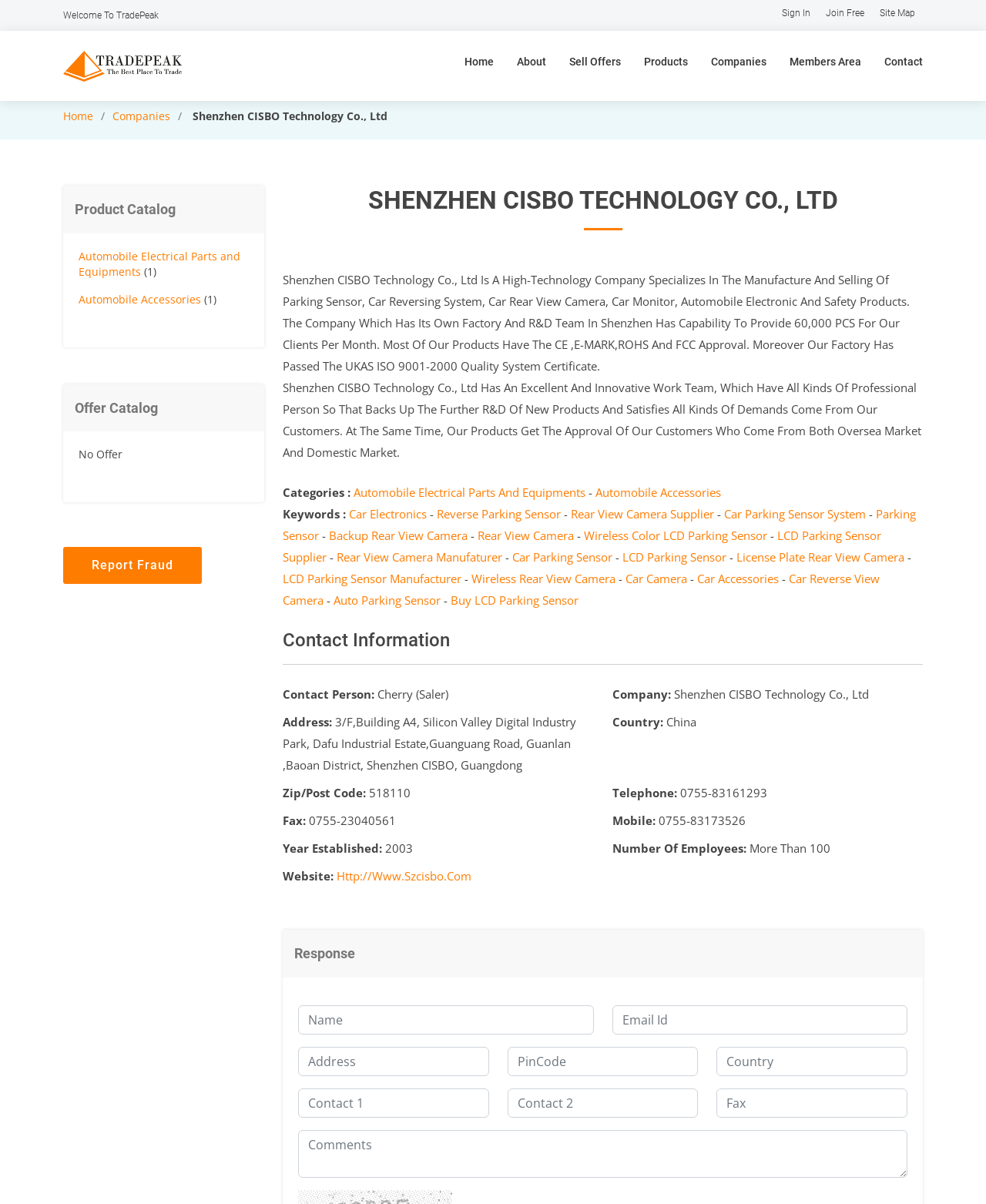Refer to the image and offer a detailed explanation in response to the question: What is the company name?

The company name can be found in the heading 'SHENZHEN CISBO TECHNOLOGY CO., LTD' and also in the static text 'Shenzhen CISBO Technology Co., Ltd Is A High-Technology Company...' which provides a brief introduction to the company.